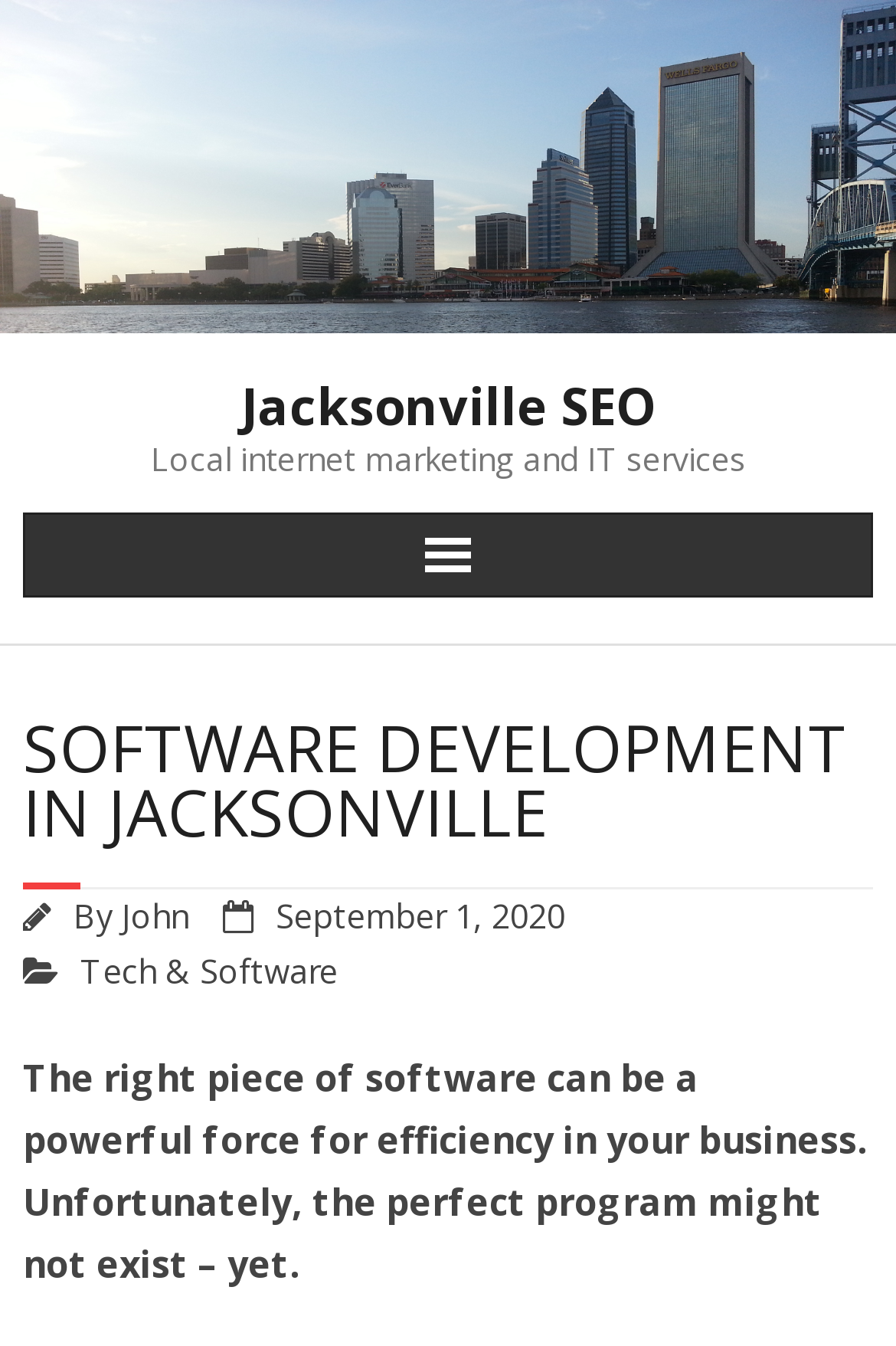Locate the bounding box coordinates of the UI element described by: "Tech & Software". Provide the coordinates as four float numbers between 0 and 1, formatted as [left, top, right, bottom].

[0.09, 0.706, 0.377, 0.738]